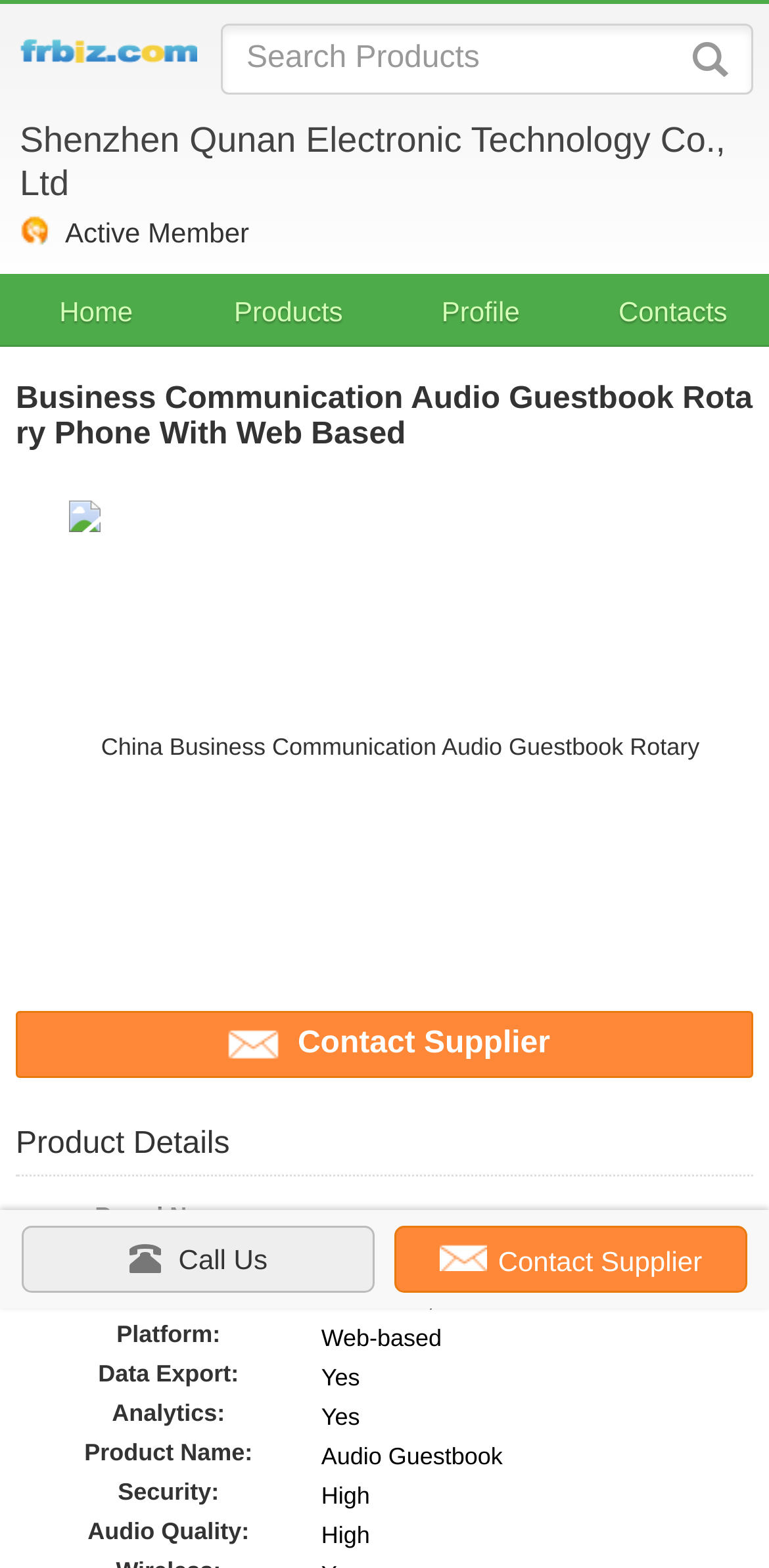Can you show the bounding box coordinates of the region to click on to complete the task described in the instruction: "Go to home page"?

[0.077, 0.175, 0.173, 0.217]